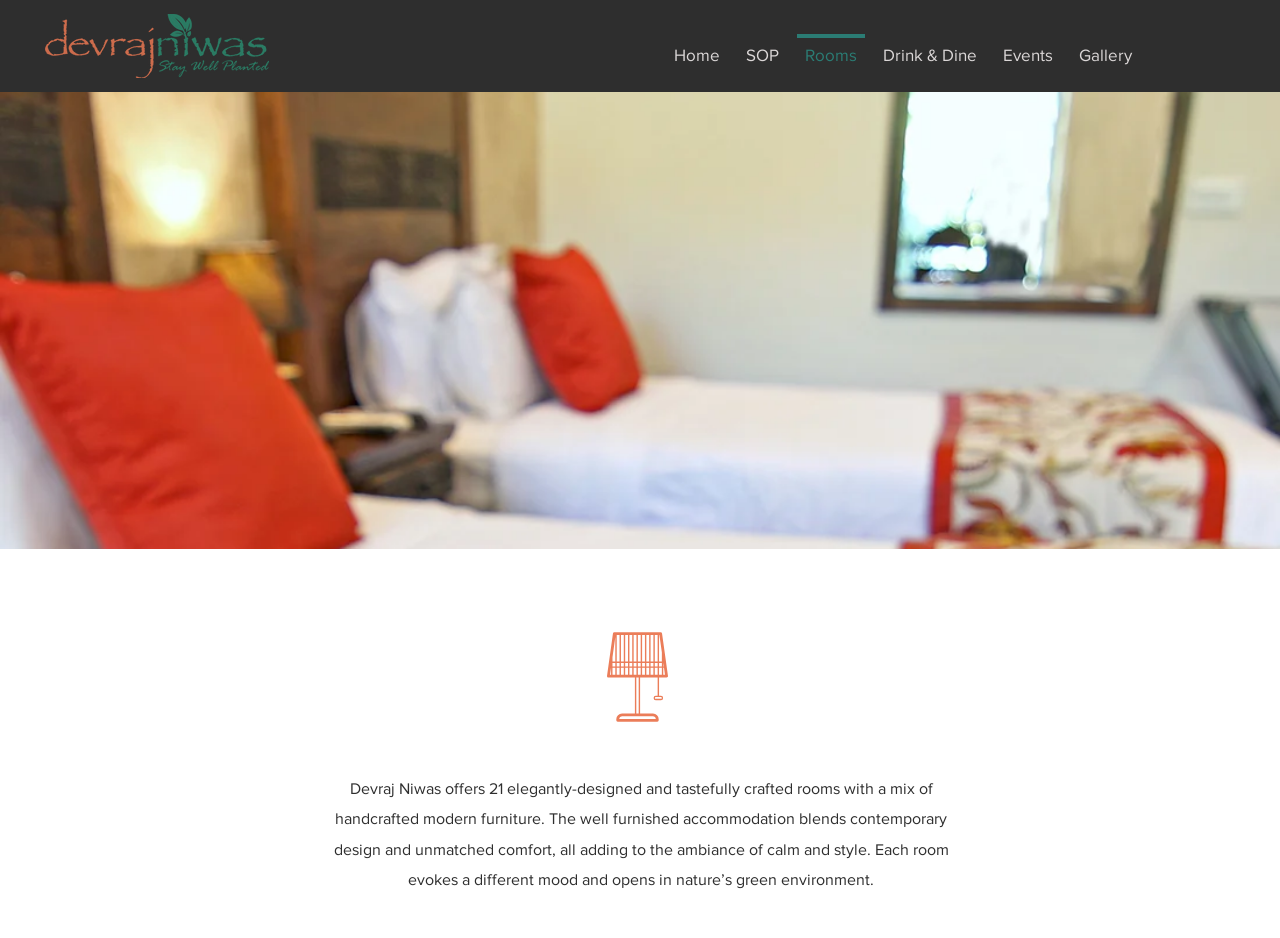Provide a short answer to the following question with just one word or phrase: What is the ambiance of the rooms?

Calm and style